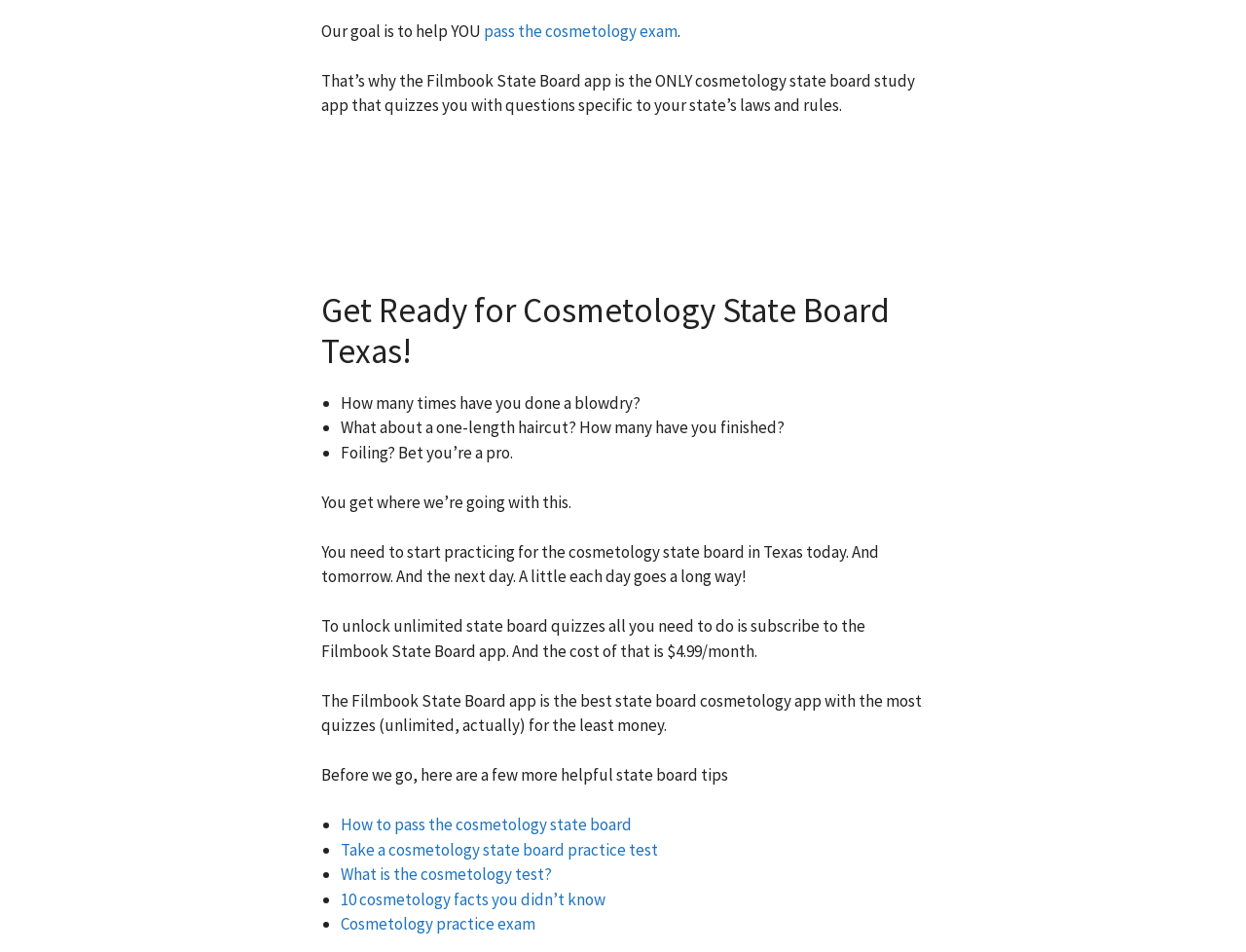Answer the question below with a single word or a brief phrase: 
How much does it cost to subscribe to the Filmbook State Board app?

$4.99/month